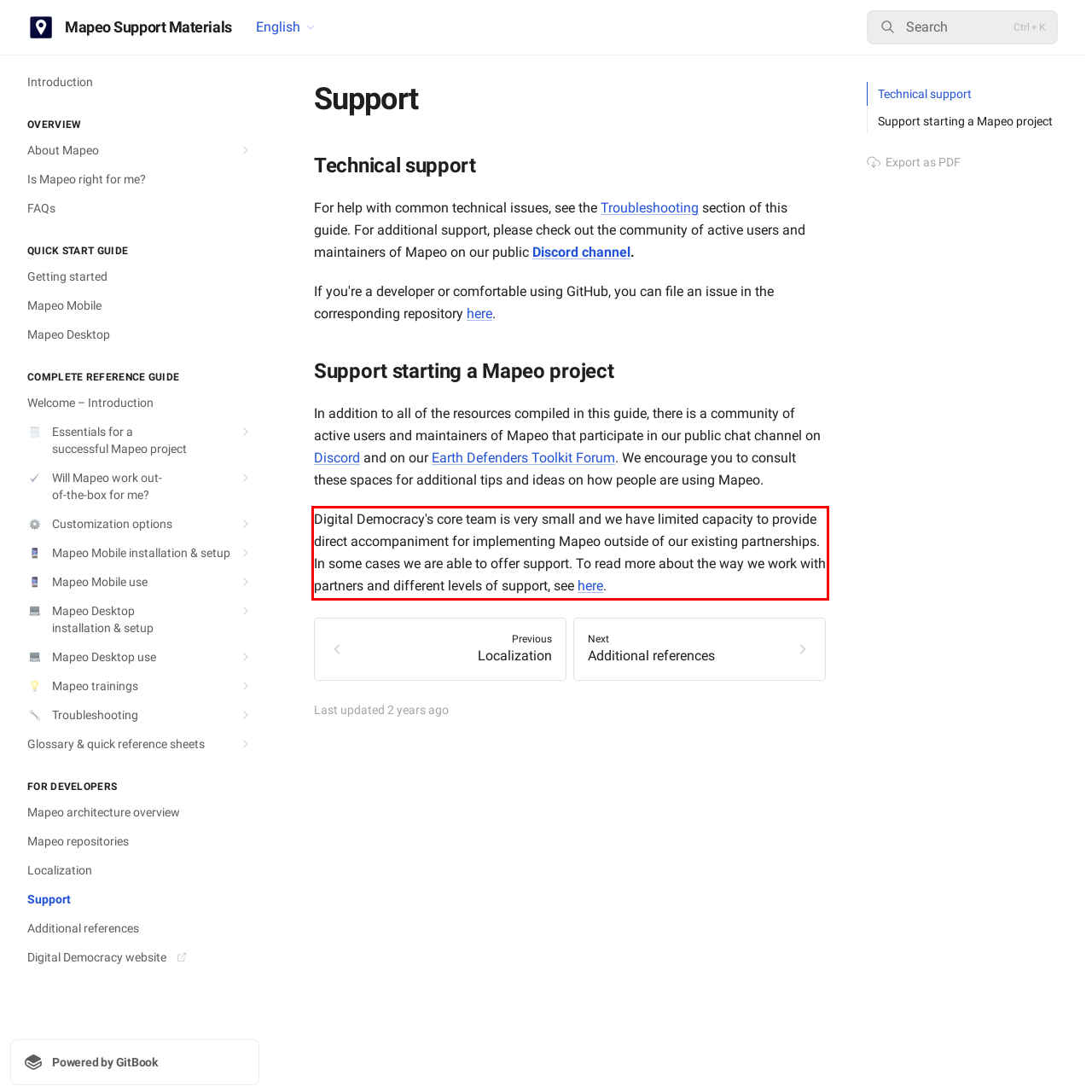From the provided screenshot, extract the text content that is enclosed within the red bounding box.

Digital Democracy's core team is very small and we have limited capacity to provide direct accompaniment for implementing Mapeo outside of our existing partnerships. In some cases we are able to offer support. To read more about the way we work with partners and different levels of support, see here.